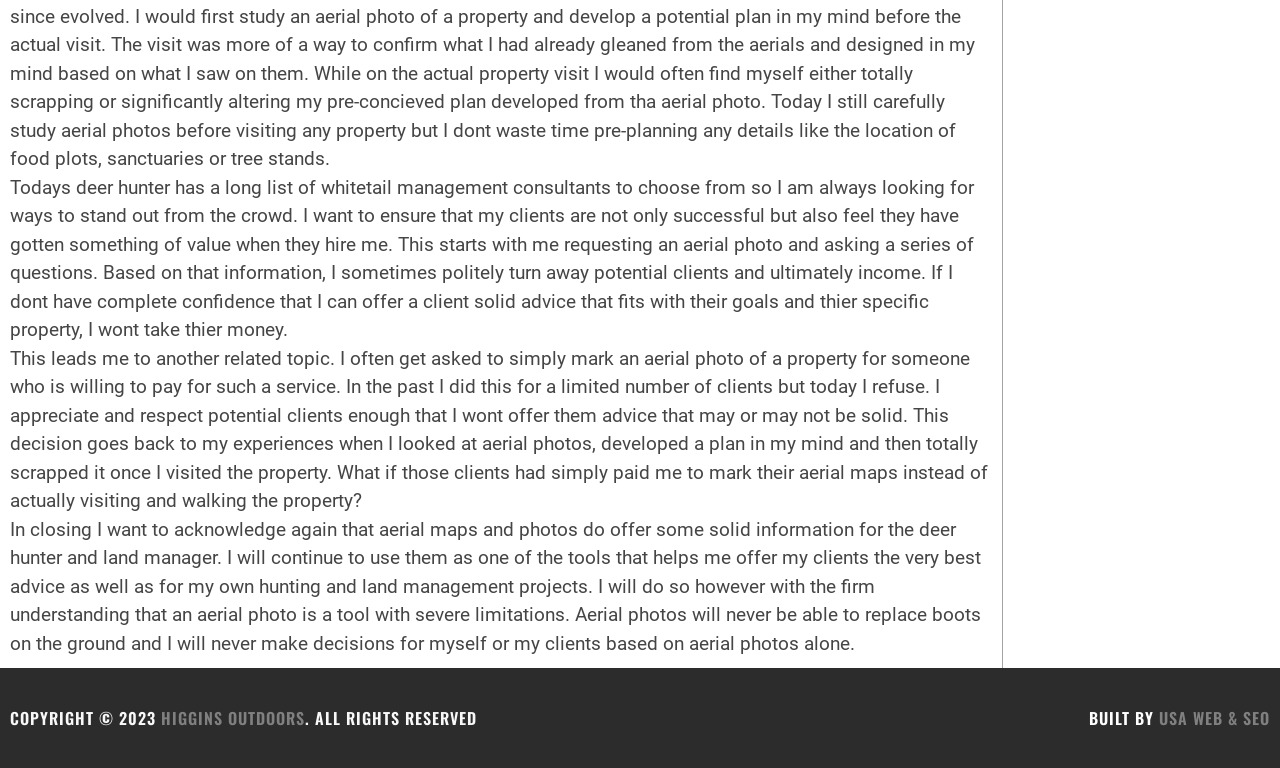Why does the author refuse to mark aerial photos for clients?
Based on the visual content, answer with a single word or a brief phrase.

Lack of confidence